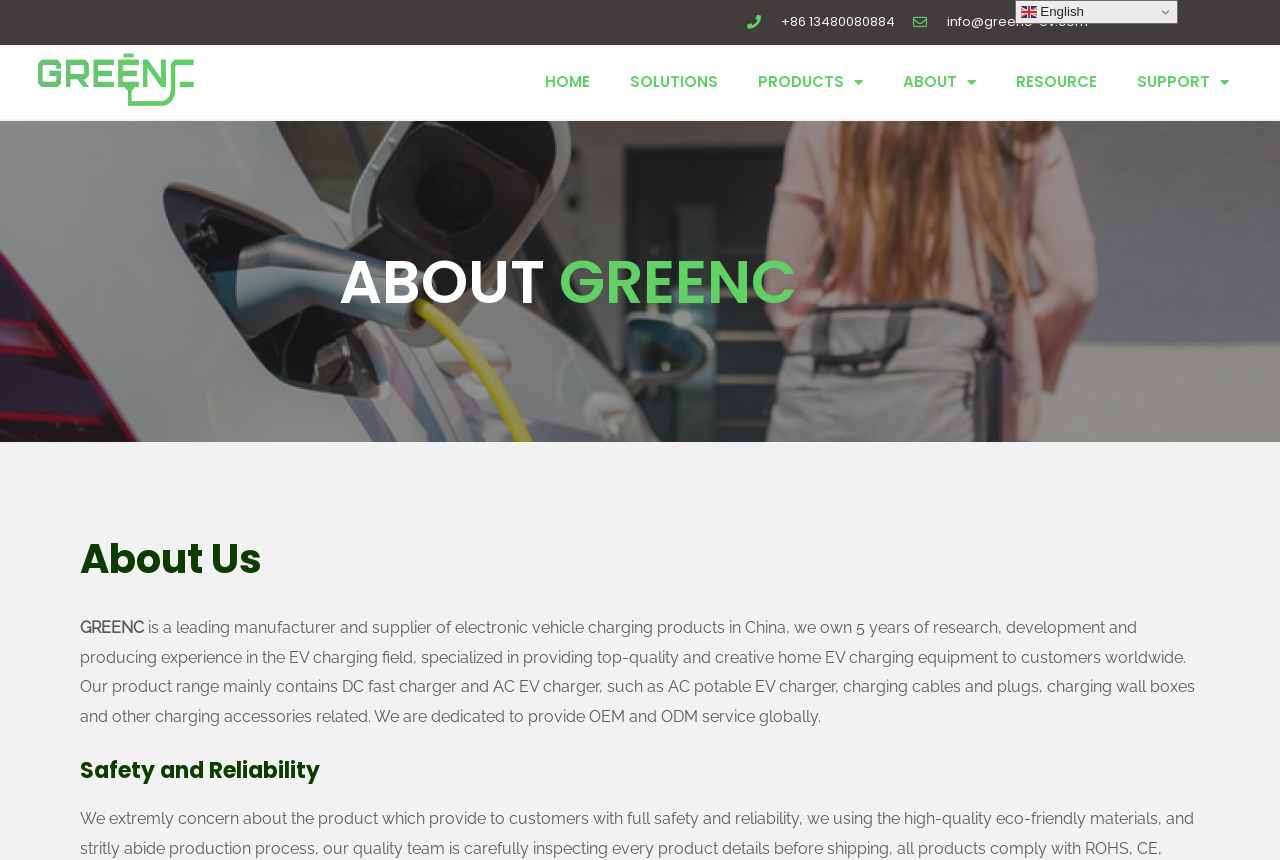Identify and provide the bounding box coordinates of the UI element described: "SUPPORT". The coordinates should be formatted as [left, top, right, bottom], with each number being a float between 0 and 1.

[0.873, 0.014, 0.976, 0.177]